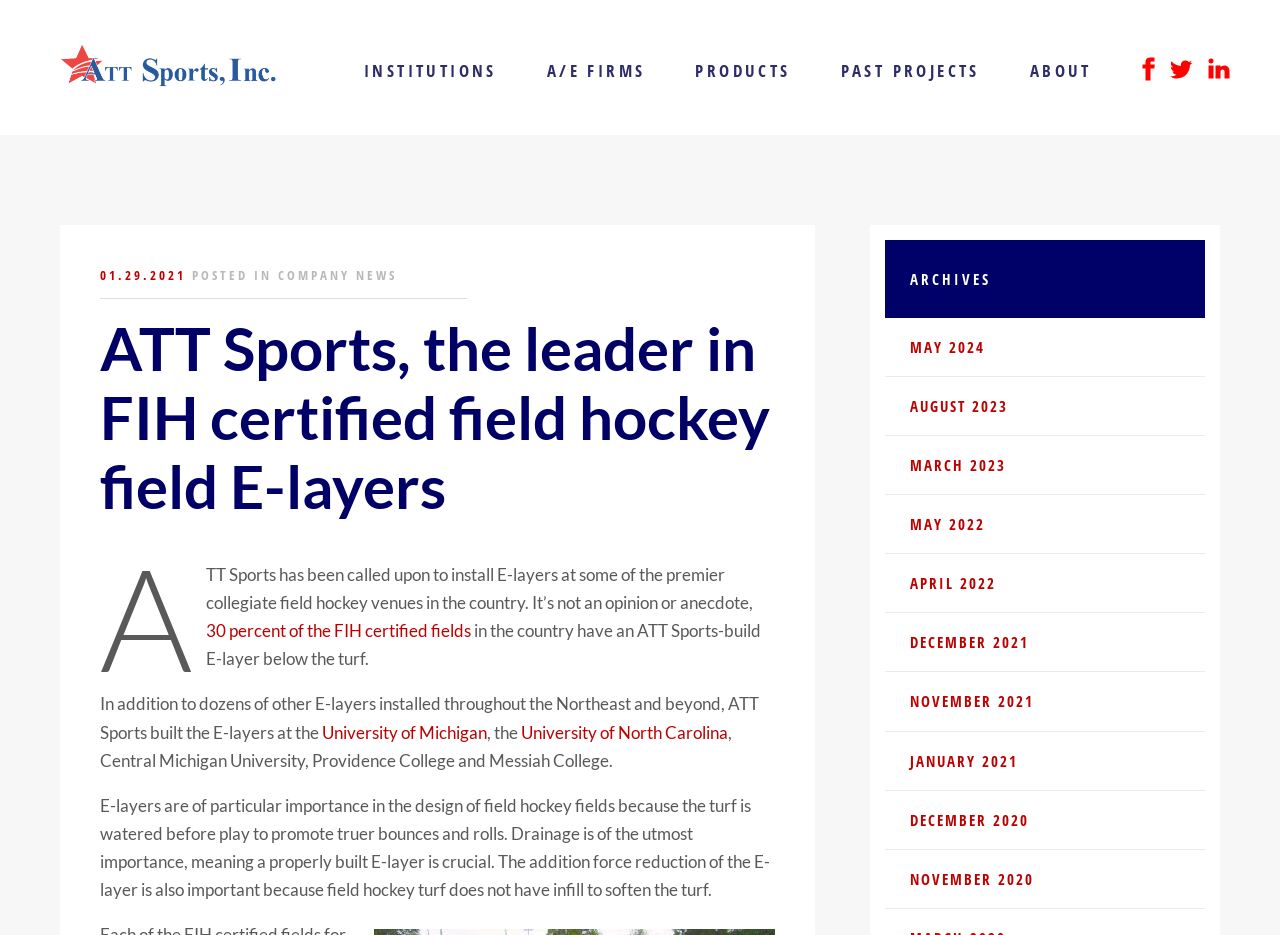Construct a comprehensive caption that outlines the webpage's structure and content.

The webpage appears to be the official website of ATT Sports Inc, a company that specializes in installing E-layers for field hockey fields. At the top left corner, there is a logo of ATT Sports Inc, which is an image linked to the company's homepage. 

Below the logo, there are five main navigation links: INSTITUTIONS, A/E FIRMS, PRODUCTS, PAST PROJECTS, and ABOUT, which are evenly spaced and aligned horizontally. 

On the top right corner, there are three social media links: facebook, twitter, and linkedin, each represented by an image and a link. 

Below the navigation links, there is a timestamp indicating the date "01.29.2021". Next to the timestamp, there is a label "POSTED IN" followed by a link to "COMPANY NEWS". 

The main content of the webpage is a heading that reads "ATT Sports, the leader in FIH certified field hockey field E-layers", which is also a link. Below the heading, there is a paragraph of text that describes the company's expertise in installing E-layers at premier collegiate field hockey venues. The text mentions that 30 percent of the FIH certified fields in the country have an ATT Sports-built E-layer below the turf. 

The paragraph also lists several universities where ATT Sports has built E-layers, including the University of Michigan, the University of North Carolina, Central Michigan University, Providence College, and Messiah College. 

Further down, there is a section of text that explains the importance of E-layers in field hockey field design, highlighting their role in drainage and force reduction. 

On the right side of the webpage, there is a section labeled "ARCHIVES" that lists links to monthly archives of company news, ranging from May 2024 to November 2020.